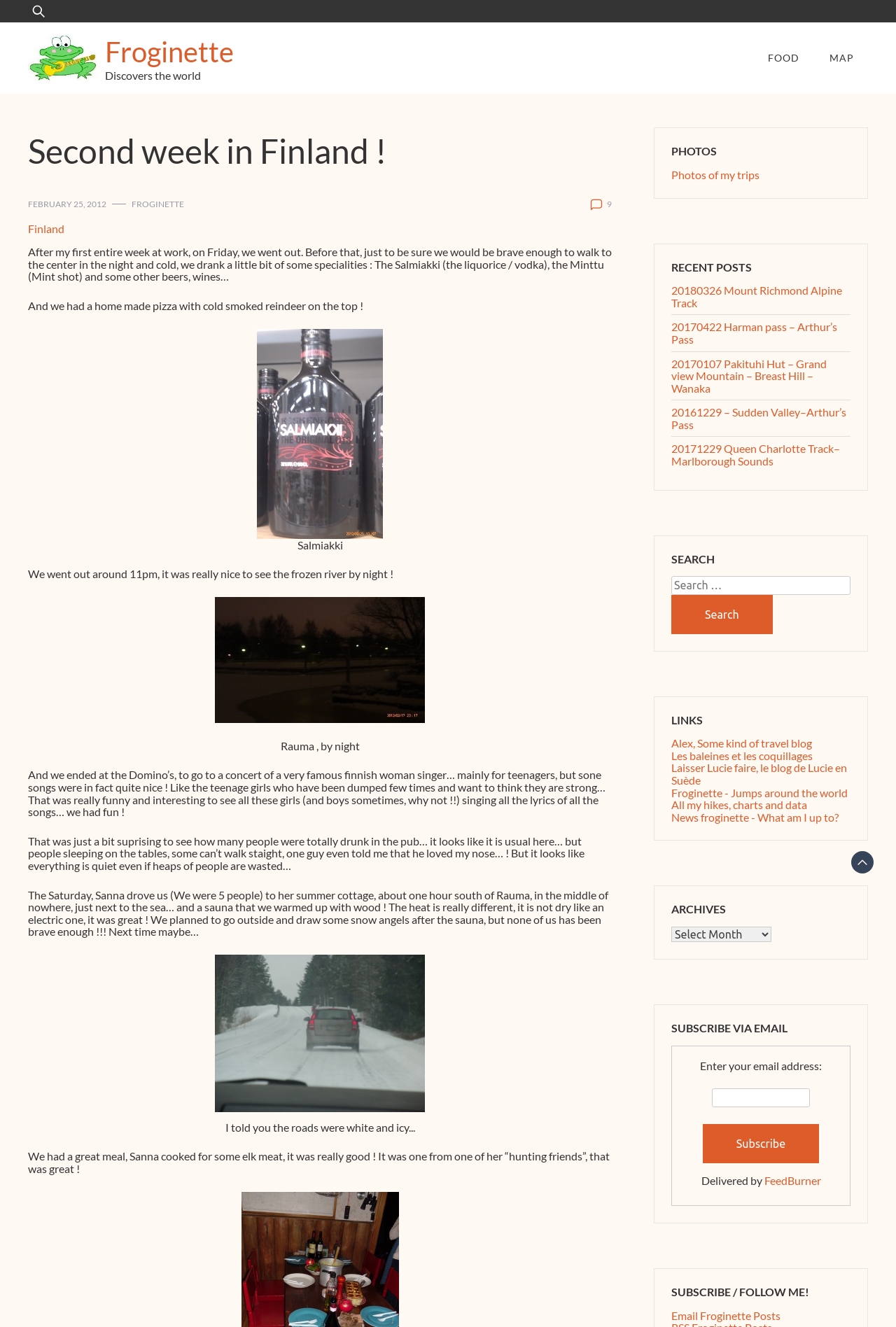Articulate a complete and detailed caption of the webpage elements.

The webpage is a personal blog titled "Second week in Finland! – Froginette". At the top, there is a search bar and a link to the blog's homepage. Below that, there is a heading with the title of the blog post, followed by a link to the date of the post, "FEBRUARY 25, 2012".

The main content of the blog post is divided into several sections. The first section describes the author's experience going out on a Friday night, trying some Finnish specialties, and having a home-made pizza with cold smoked reindeer on top. There is an image related to this section, but its content is not described.

The next section talks about the author's night out, walking to the center of town, and visiting a concert of a famous Finnish woman singer. There is another image related to this section, described as "Rauma, by night".

The following section describes the author's Saturday, where they visited a summer cottage with friends, had a sauna, and planned to draw snow angels but didn't. There is an image related to this section, but its content is not described.

The rest of the webpage is dedicated to various links and sections, including "PHOTOS", "RECENT POSTS", "SEARCH", "LINKS", "ARCHIVES", and "SUBSCRIBE VIA EMAIL". There are also several links to other blogs and websites, as well as a section to subscribe to the blog via email.

Throughout the webpage, there are several images, but their contents are not described. The overall layout of the webpage is organized, with clear headings and concise text.